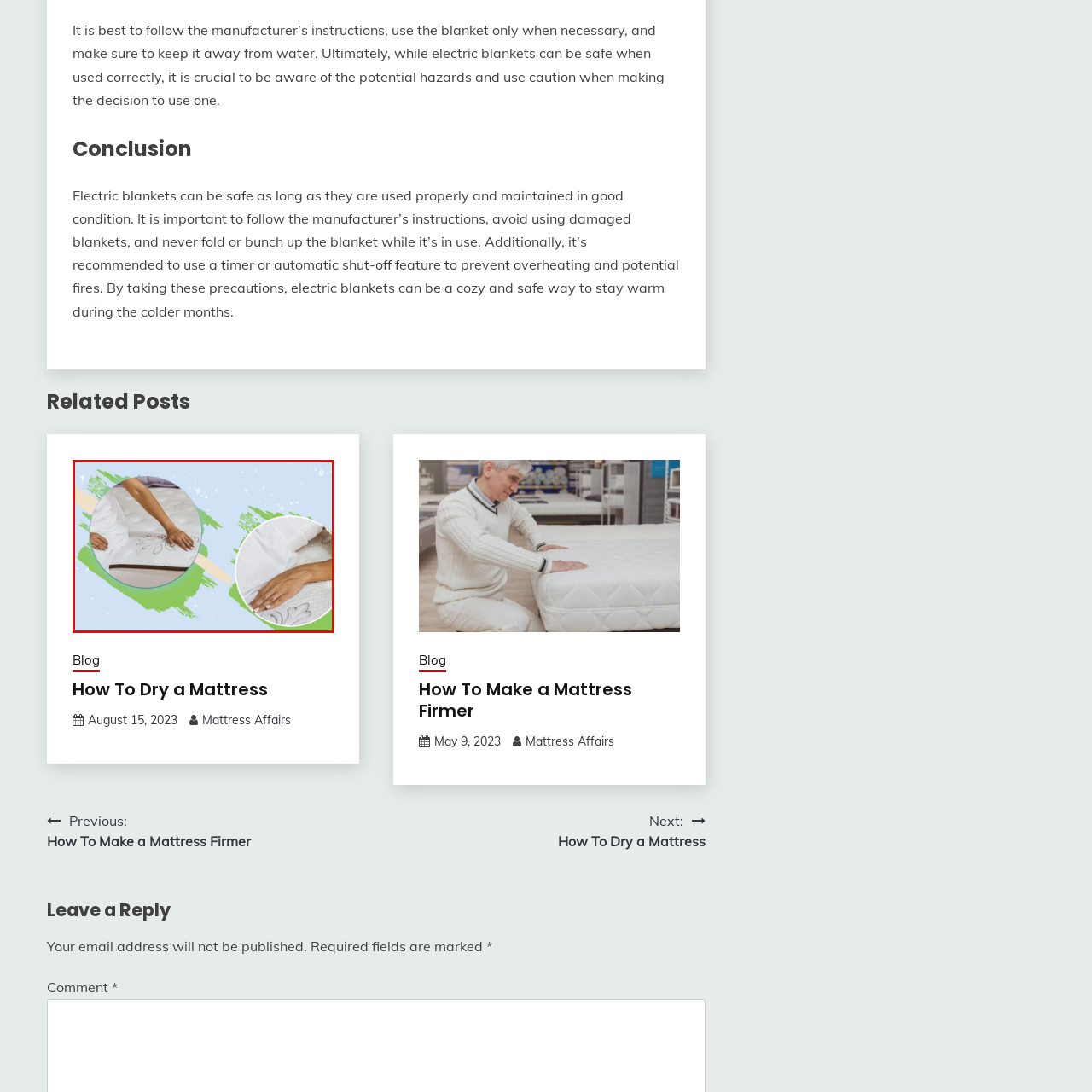Focus on the image enclosed by the red outline and give a short answer: What pattern is stitched into the mattress fabric?

Floral